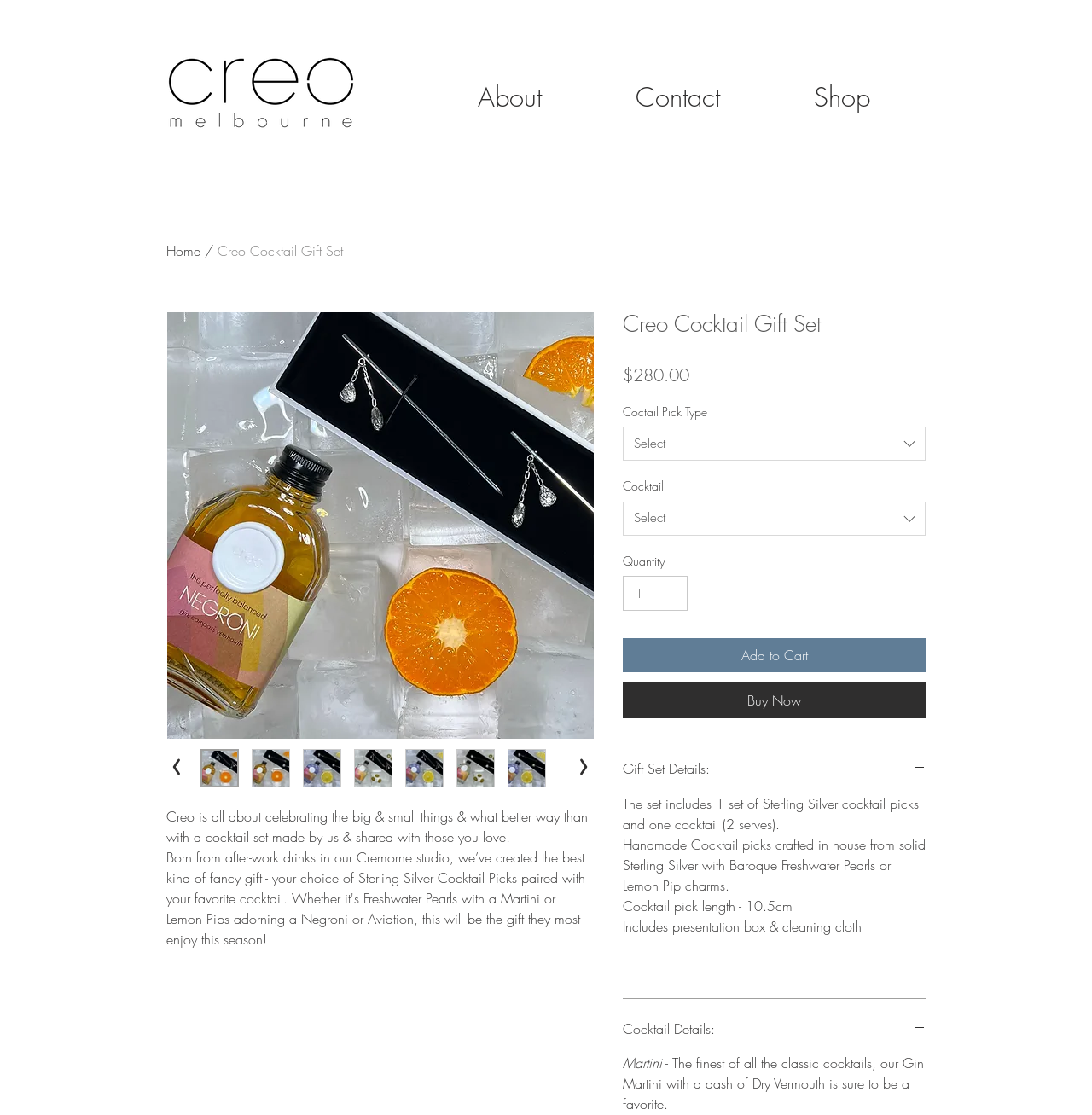Predict the bounding box for the UI component with the following description: "November 2023".

None